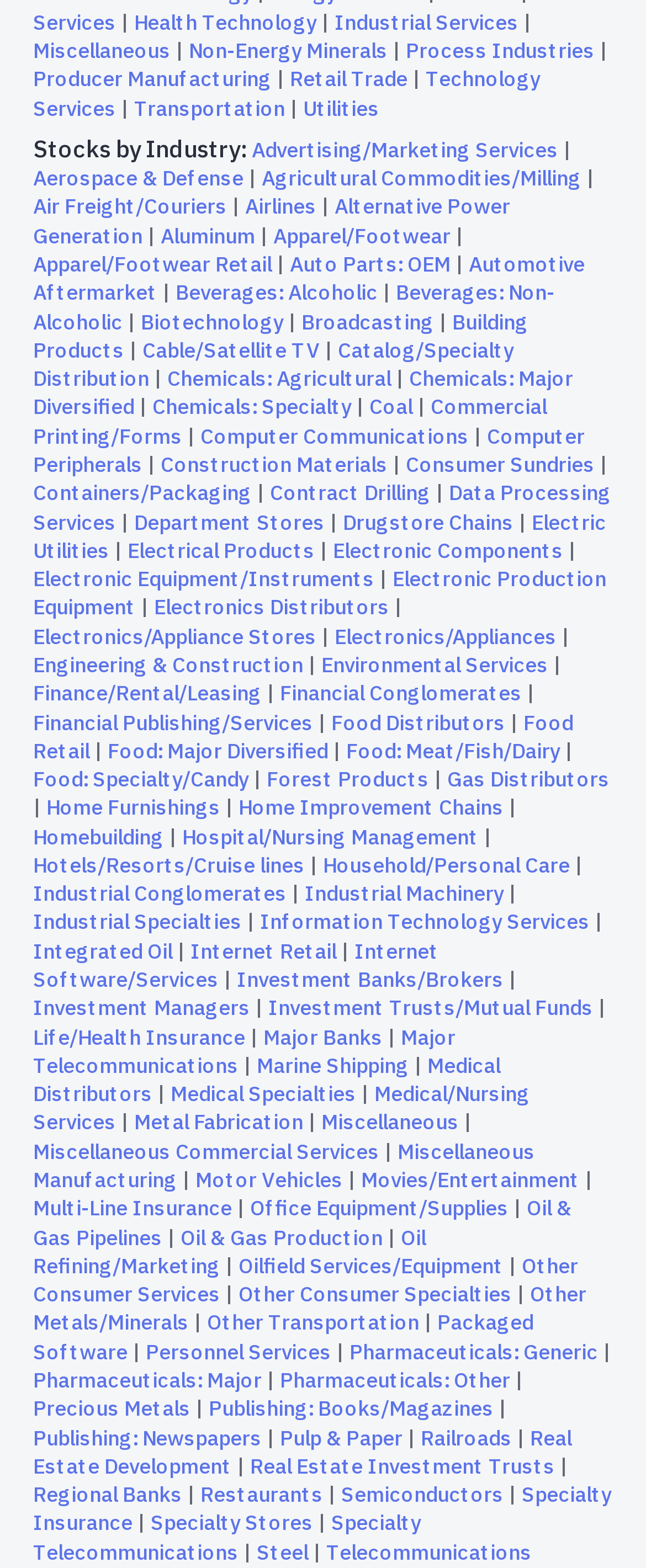Please specify the bounding box coordinates of the region to click in order to perform the following instruction: "Learn about Technology Services".

[0.051, 0.042, 0.836, 0.077]